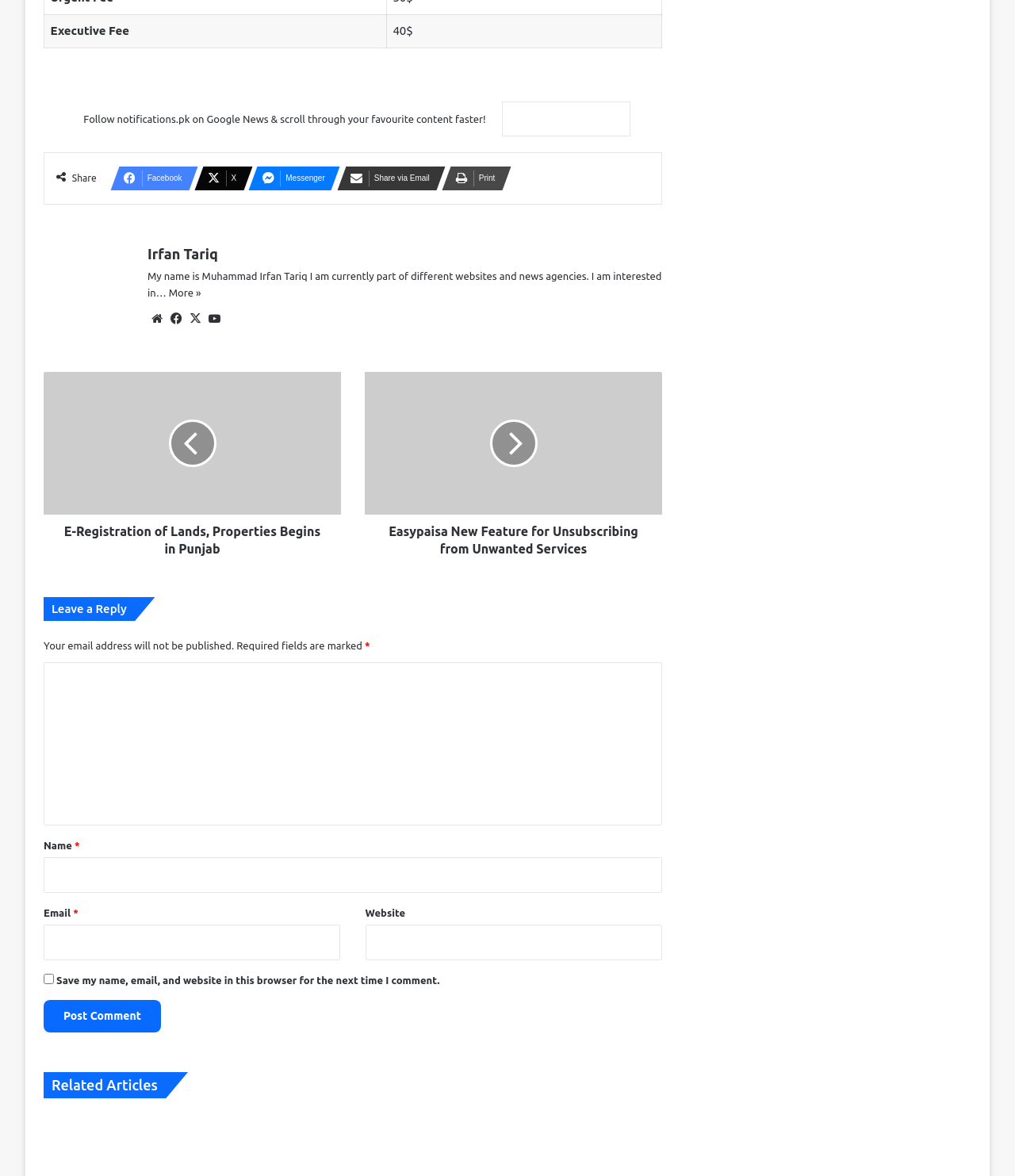Identify the bounding box coordinates of the specific part of the webpage to click to complete this instruction: "Leave a comment".

[0.043, 0.568, 0.052, 0.699]